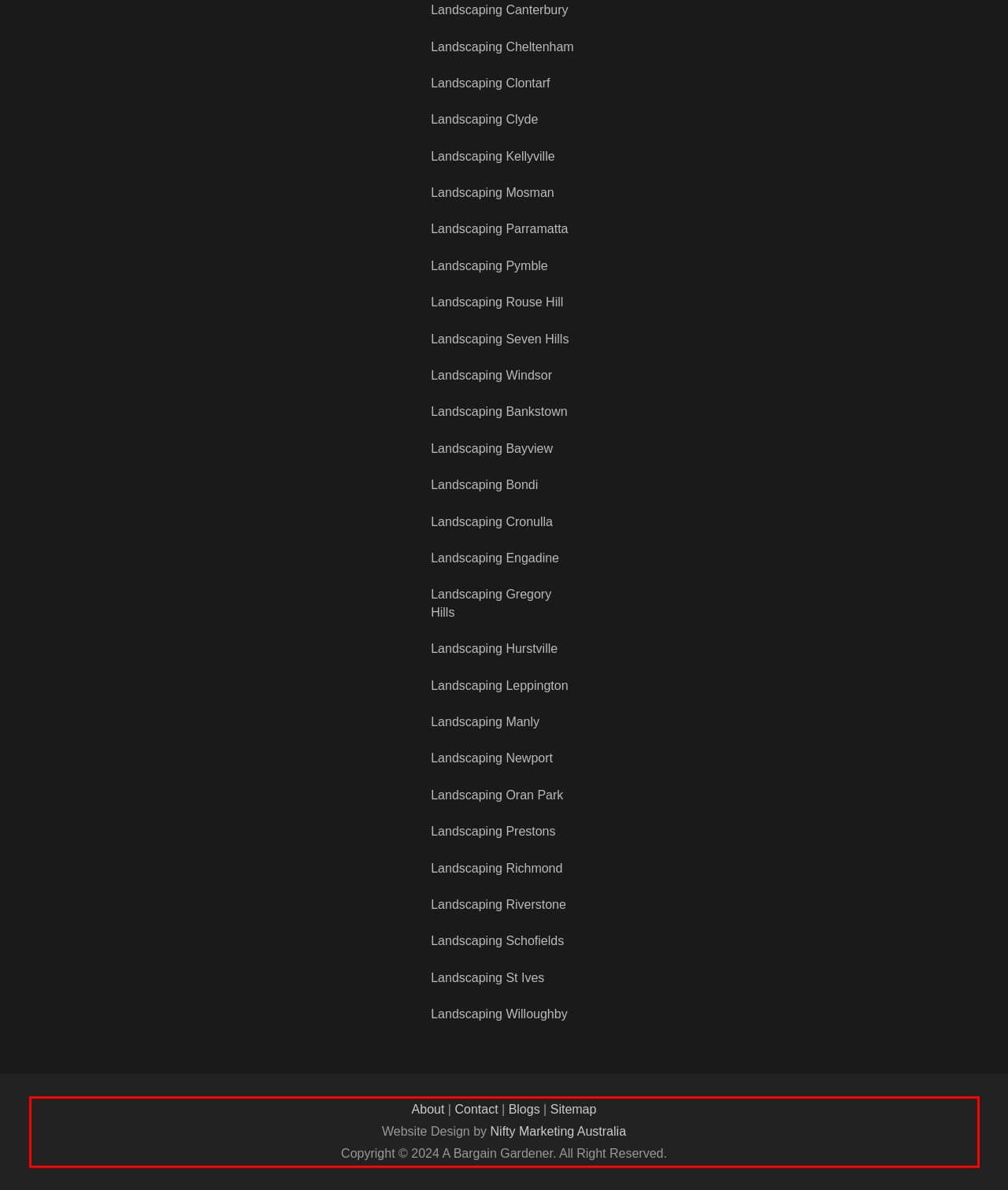Given a screenshot of a webpage containing a red bounding box, perform OCR on the text within this red bounding box and provide the text content.

About | Contact | Blogs | Sitemap Website Design by Nifty Marketing Australia Copyright © 2024 A Bargain Gardener. All Right Reserved.